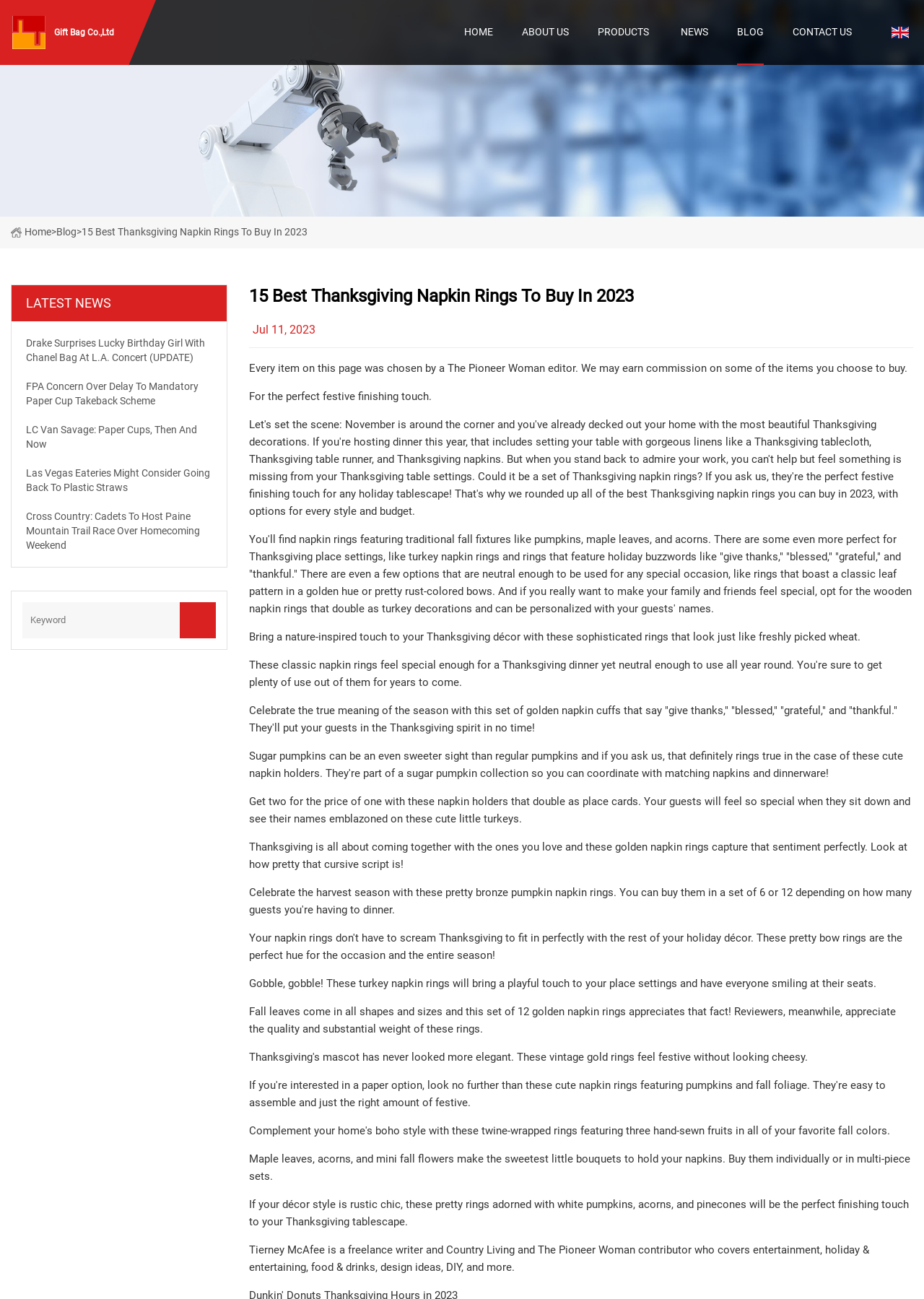Find the bounding box coordinates of the clickable region needed to perform the following instruction: "View the blog". The coordinates should be provided as four float numbers between 0 and 1, i.e., [left, top, right, bottom].

[0.798, 0.0, 0.827, 0.05]